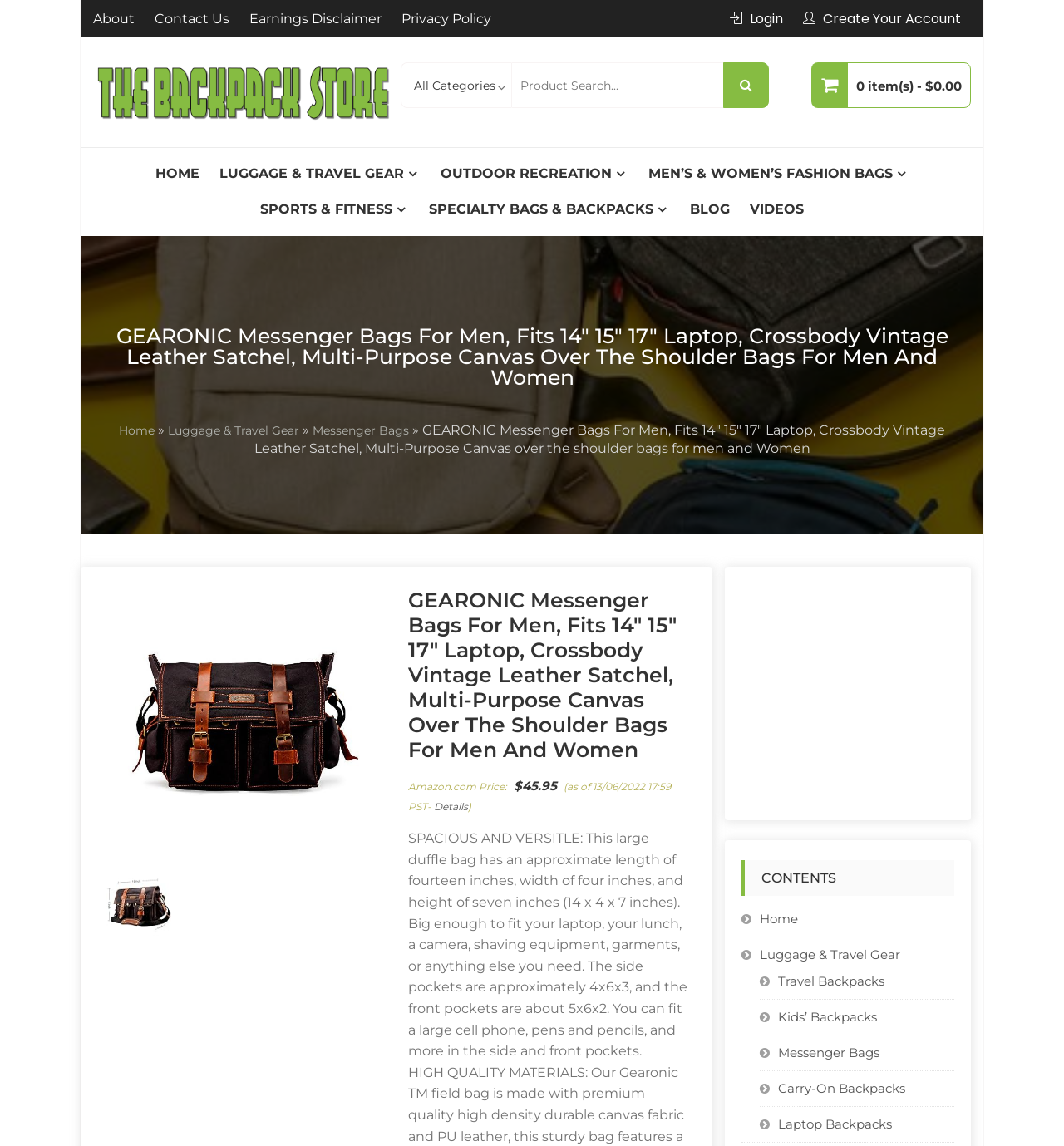How many items are in the cart?
Please provide a comprehensive answer based on the details in the screenshot.

I found the answer by looking at the link element with the text '0 item(s) - $0.00', which suggests that there are no items in the cart.